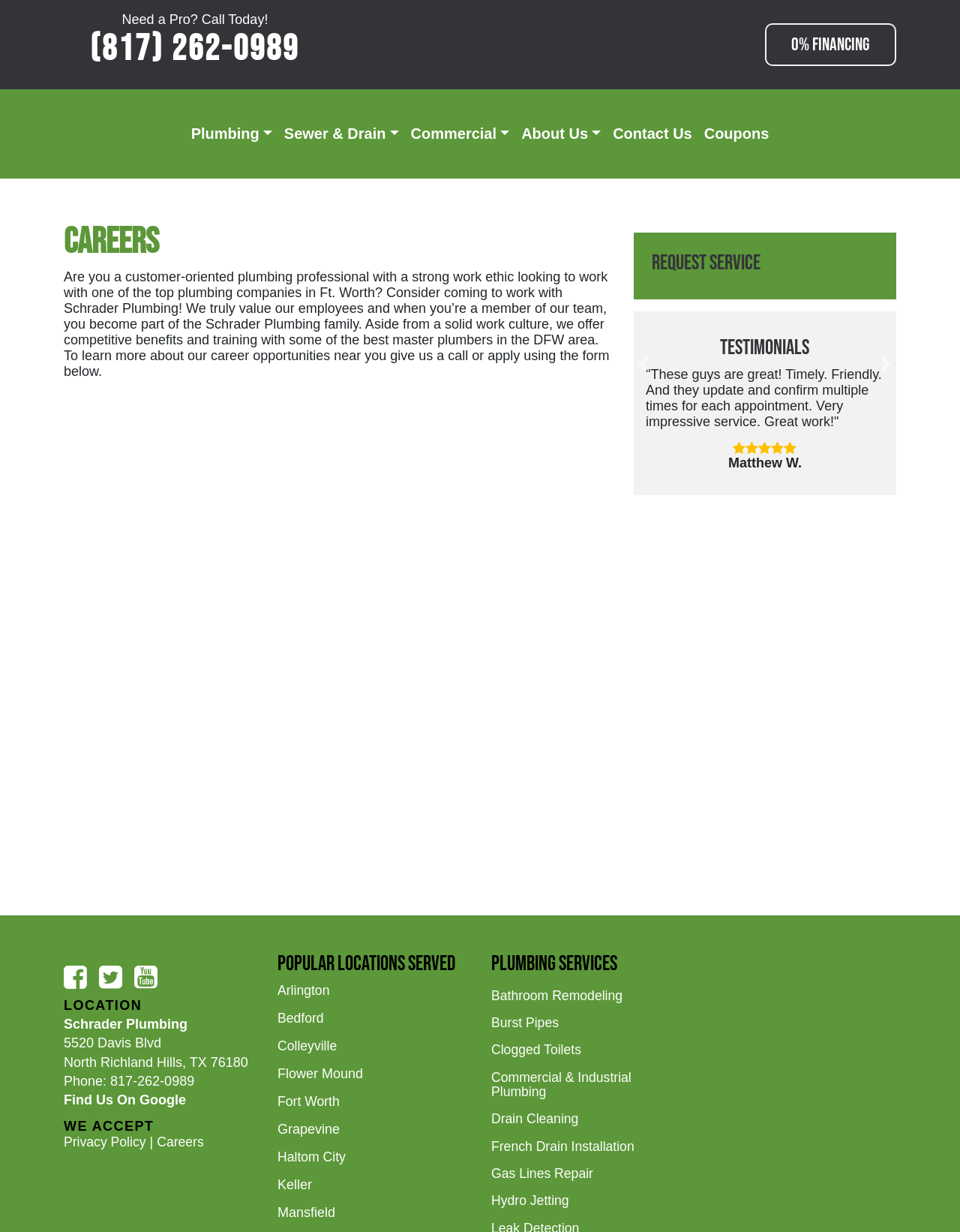Based on the element description 50 50 thc cbd edibles, identify the bounding box of the UI element in the given webpage screenshot. The coordinates should be in the format (top-left x, top-left y, bottom-right x, bottom-right y) and must be between 0 and 1.

None